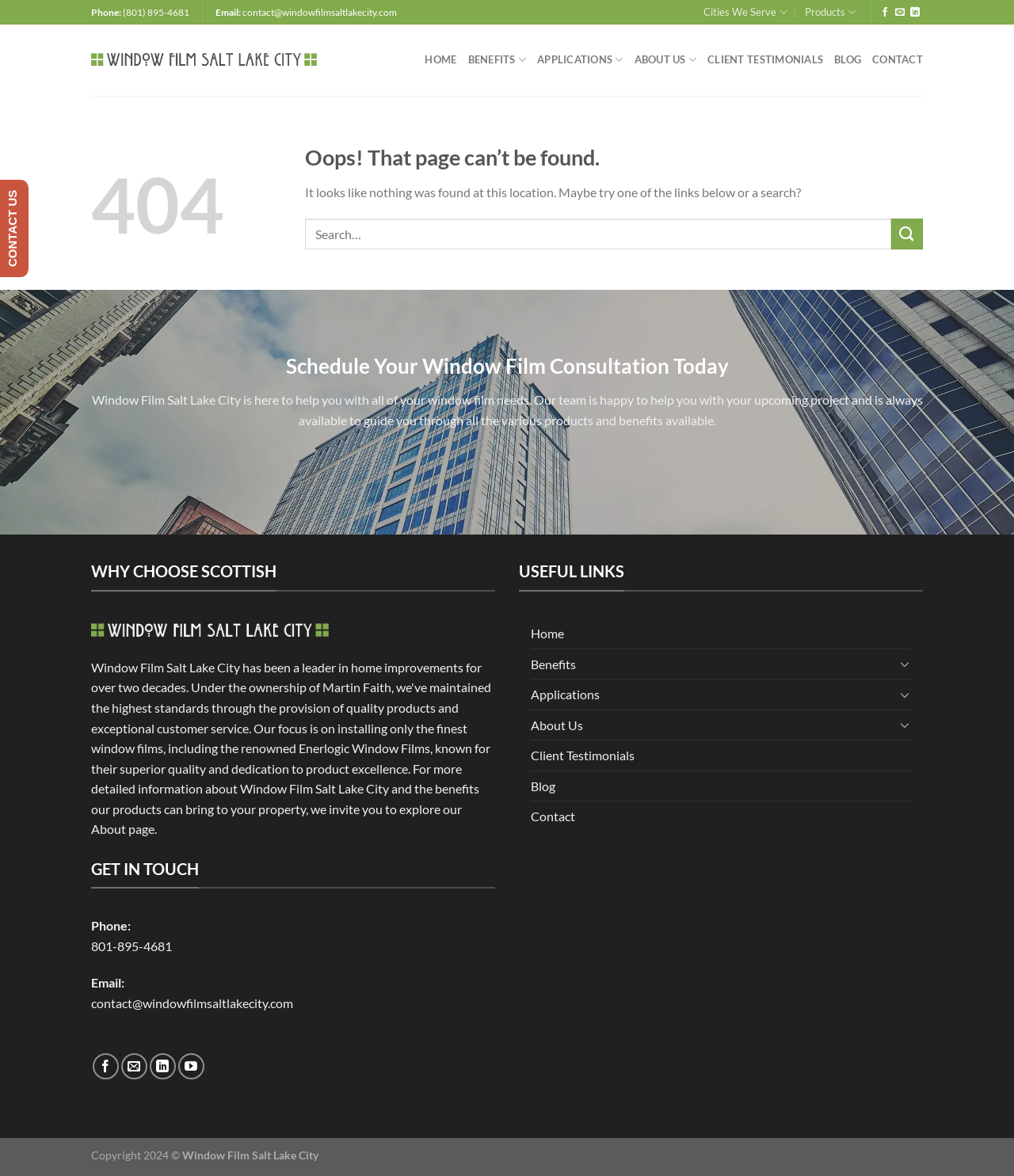Generate the main heading text from the webpage.

Oops! That page can’t be found.